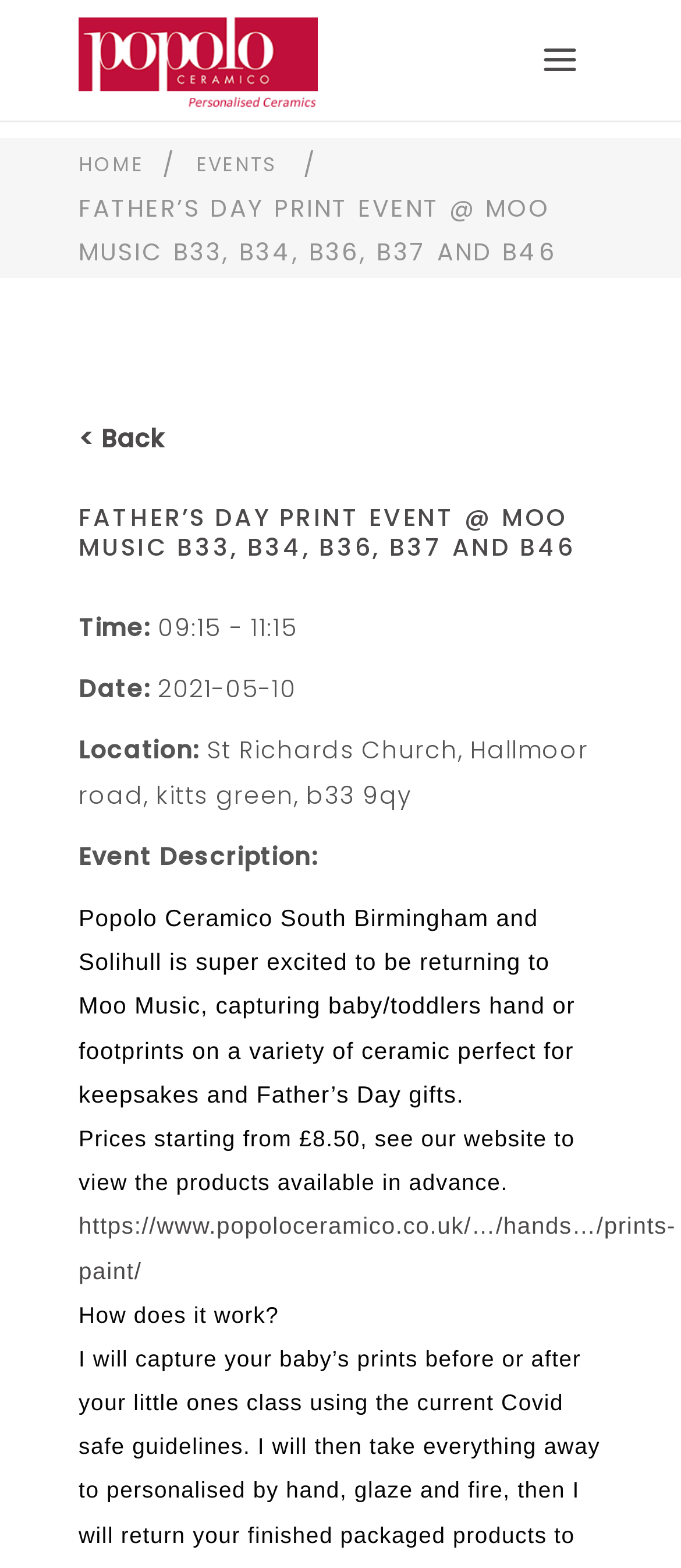What is the purpose of the event?
Give a single word or phrase as your answer by examining the image.

Capturing baby/toddlers hand or footprints